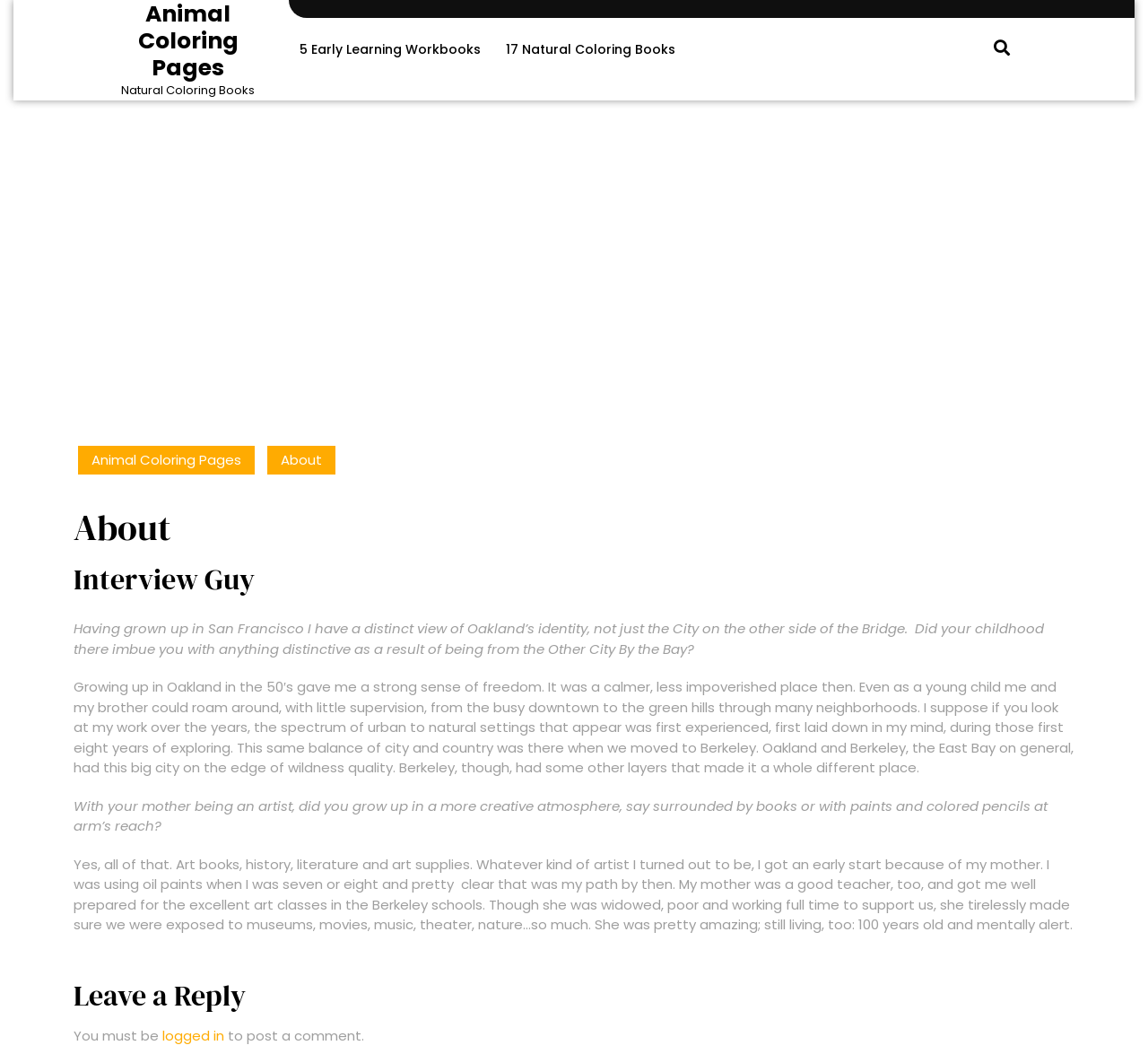What is the name of the person being interviewed?
Use the information from the image to give a detailed answer to the question.

The name of the person being interviewed is mentioned in the heading 'Interview Guy' which is located below the 'About' heading on the webpage.